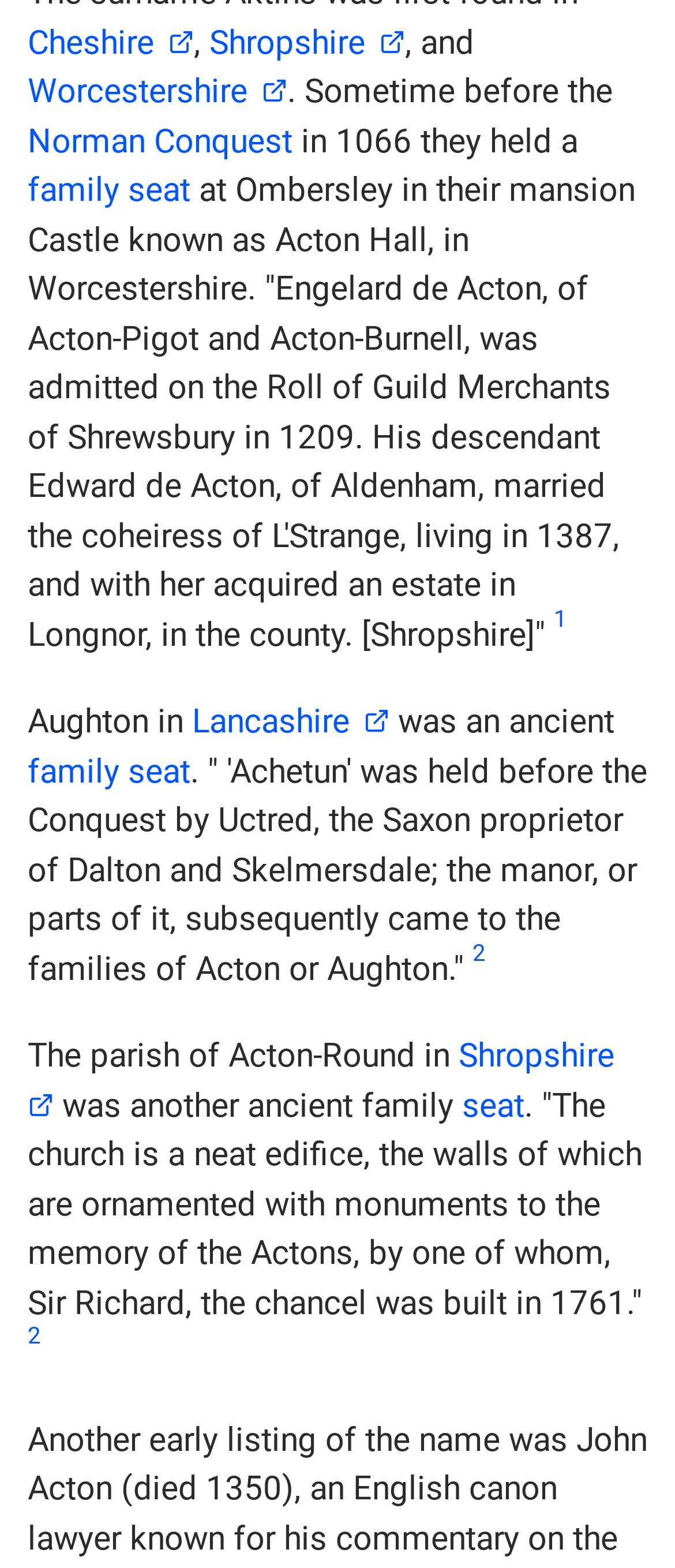What is the name of the Saxon proprietor of Dalton and Skelmersdale?
Provide a detailed answer to the question, using the image to inform your response.

The text states that 'Achetun' was held before the Conquest by Uctred, the Saxon proprietor of Dalton and Skelmersdale.